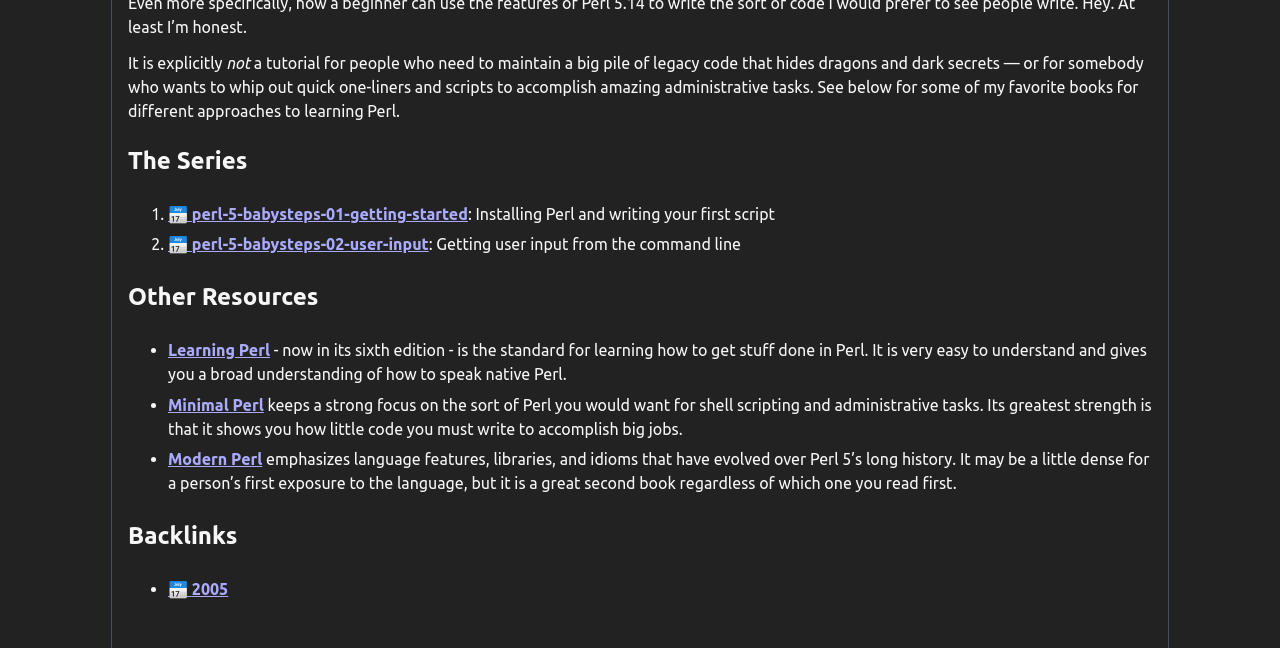Mark the bounding box of the element that matches the following description: "perl-5-babysteps-02-user-input".

[0.131, 0.358, 0.335, 0.395]